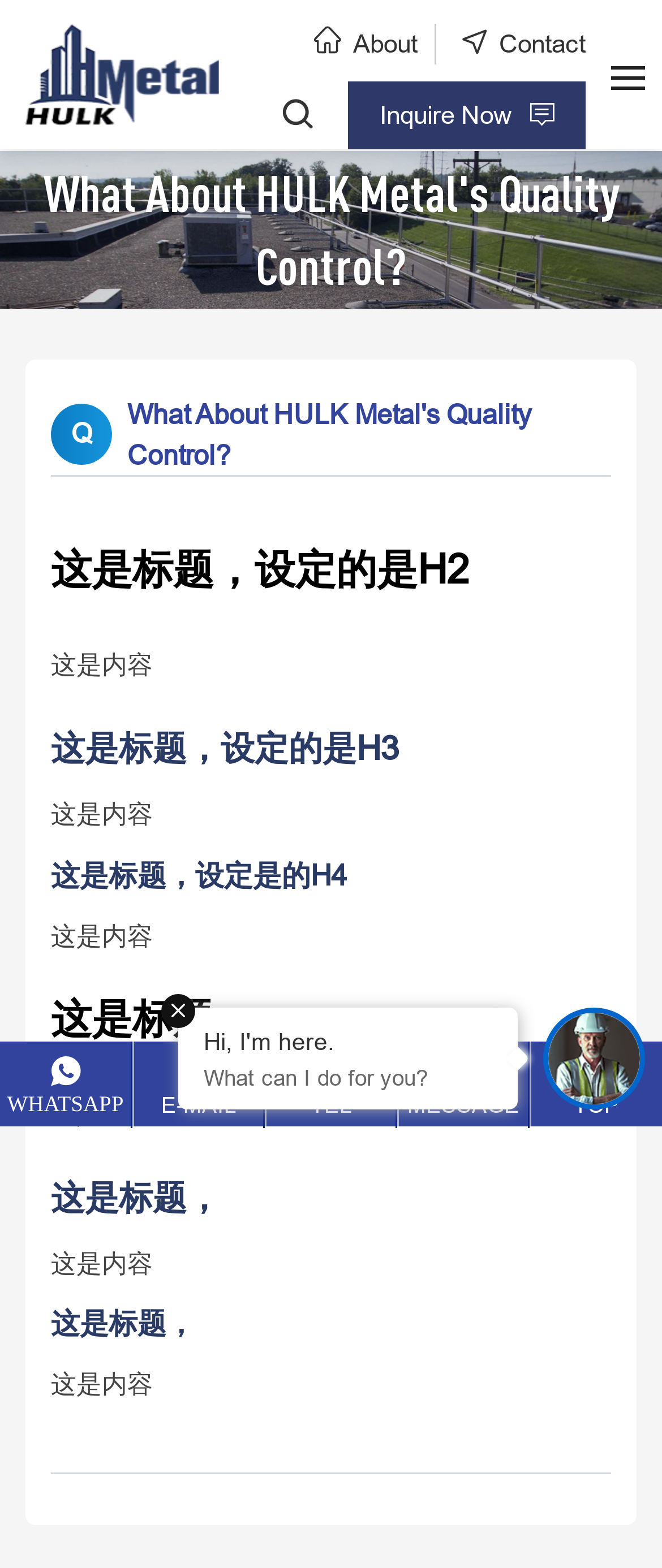Give a one-word or phrase response to the following question: What is the purpose of the 'Inquire Now' button?

To inquire about the company